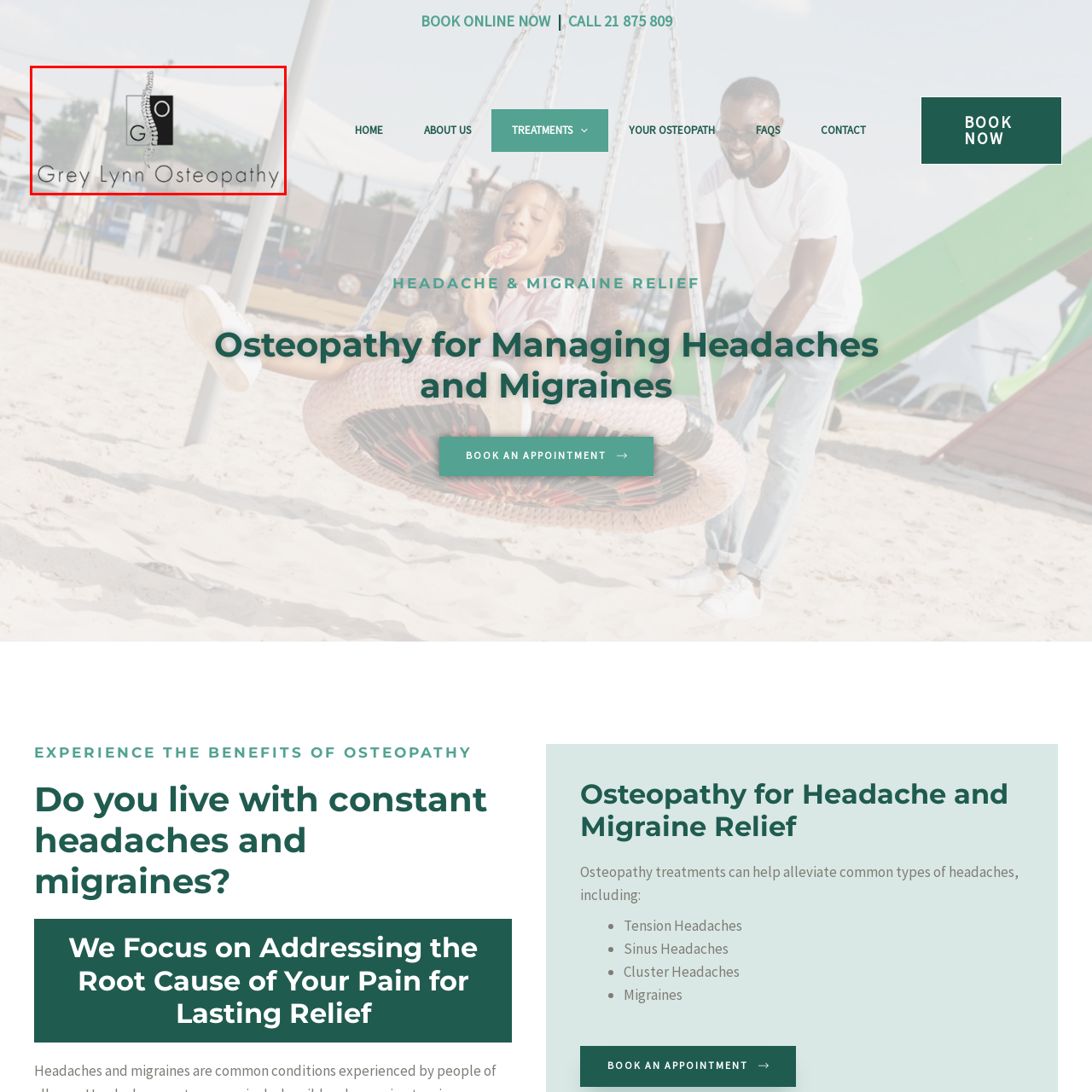Direct your attention to the image contained by the red frame and provide a detailed response to the following question, utilizing the visual data from the image:
What kind of environment is suggested in the background?

The blurred outdoor setting in the background of the logo suggests a calm and professional environment, which is consistent with the practice's focus on health and wellness.